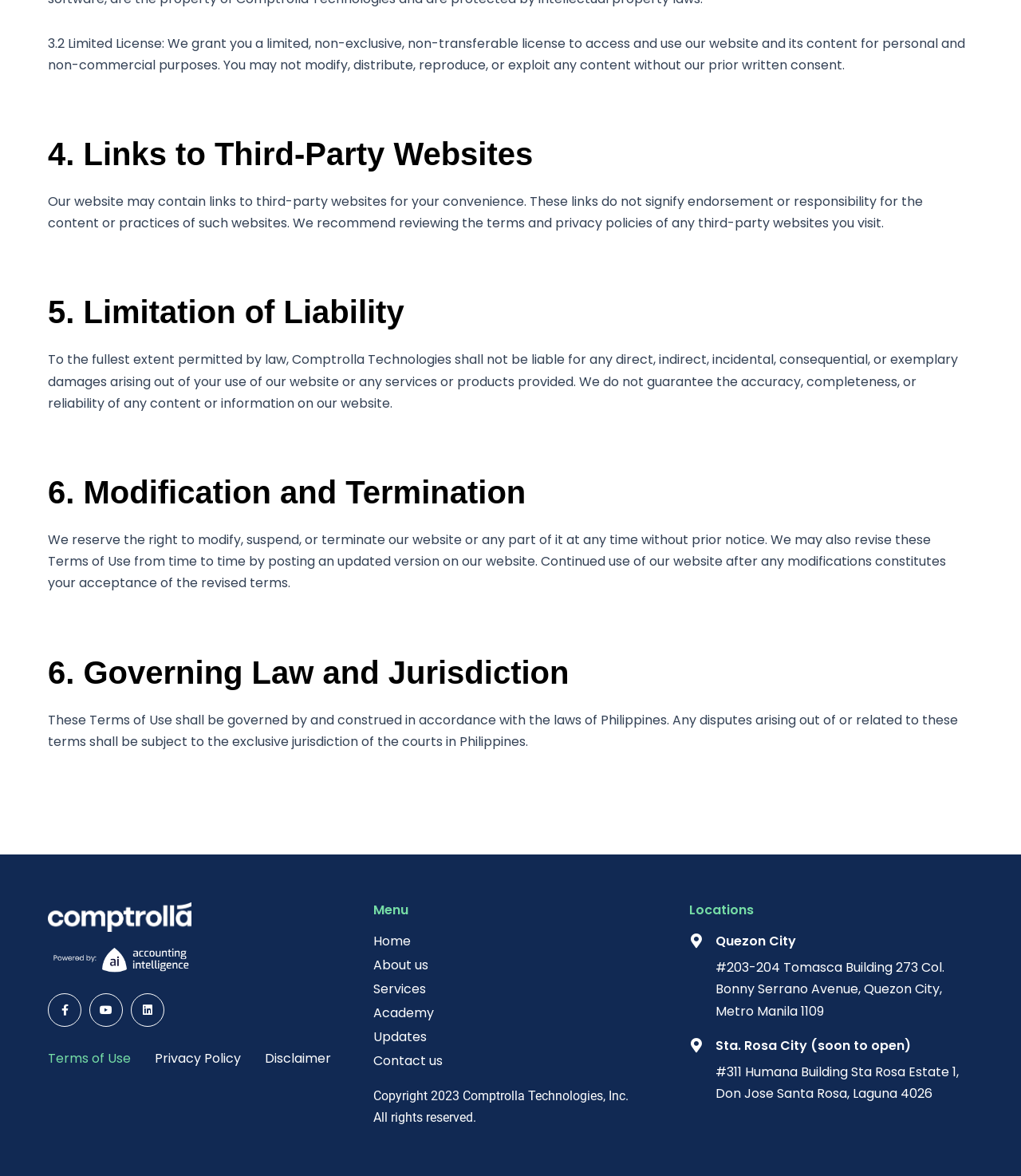Can you specify the bounding box coordinates of the area that needs to be clicked to fulfill the following instruction: "View Terms of Use"?

[0.047, 0.893, 0.128, 0.907]